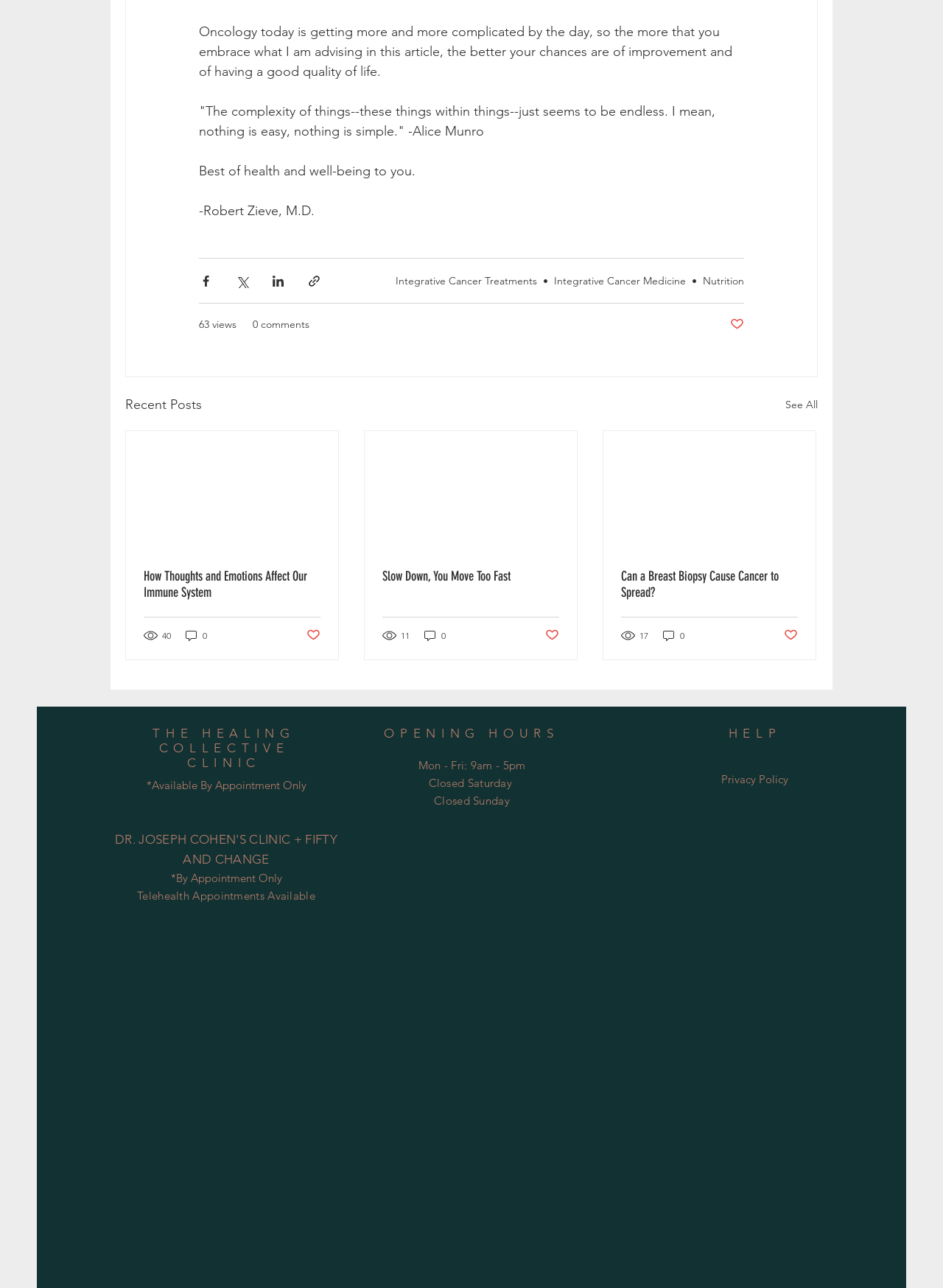Pinpoint the bounding box coordinates of the clickable element to carry out the following instruction: "View Recent Posts."

[0.133, 0.306, 0.214, 0.323]